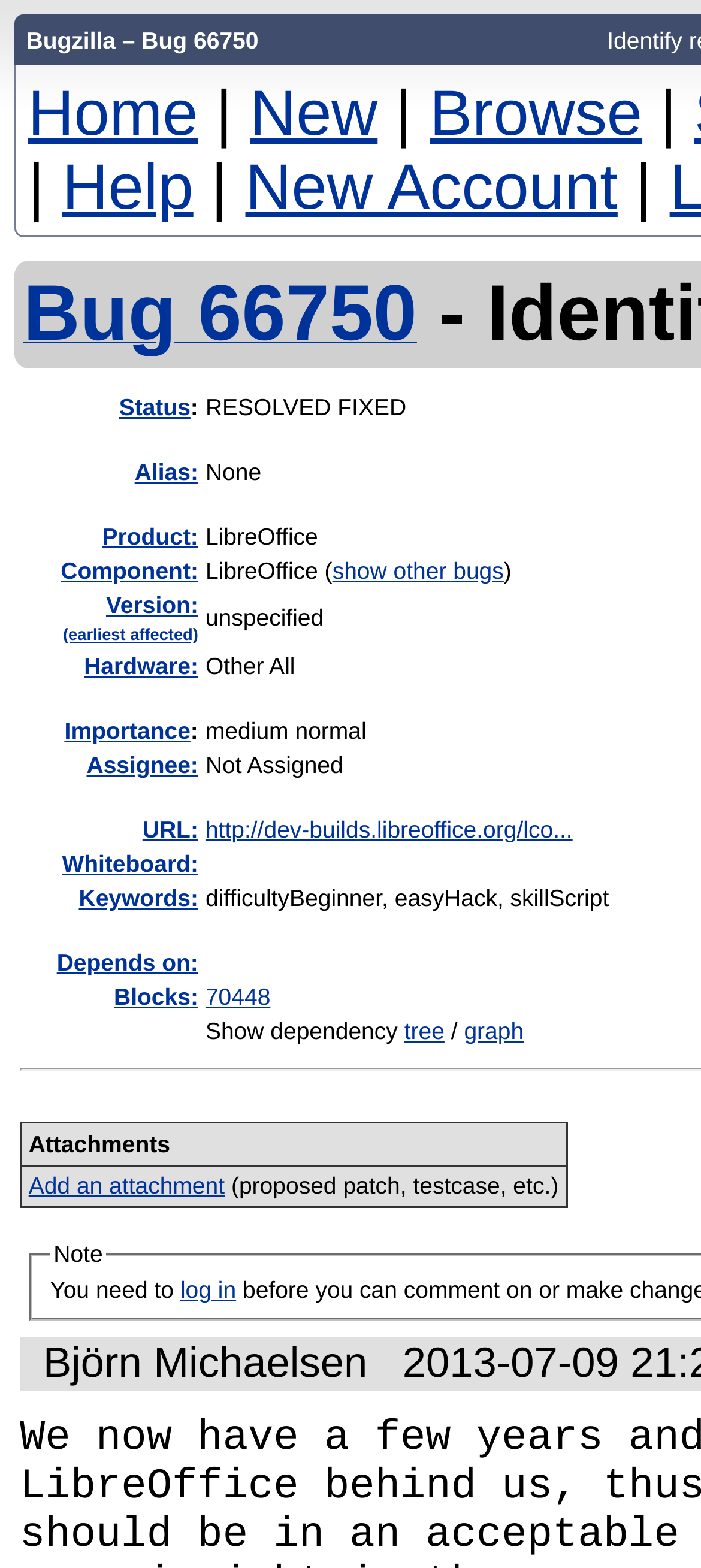Find the bounding box coordinates for the UI element that matches this description: "graph".

[0.662, 0.649, 0.747, 0.666]